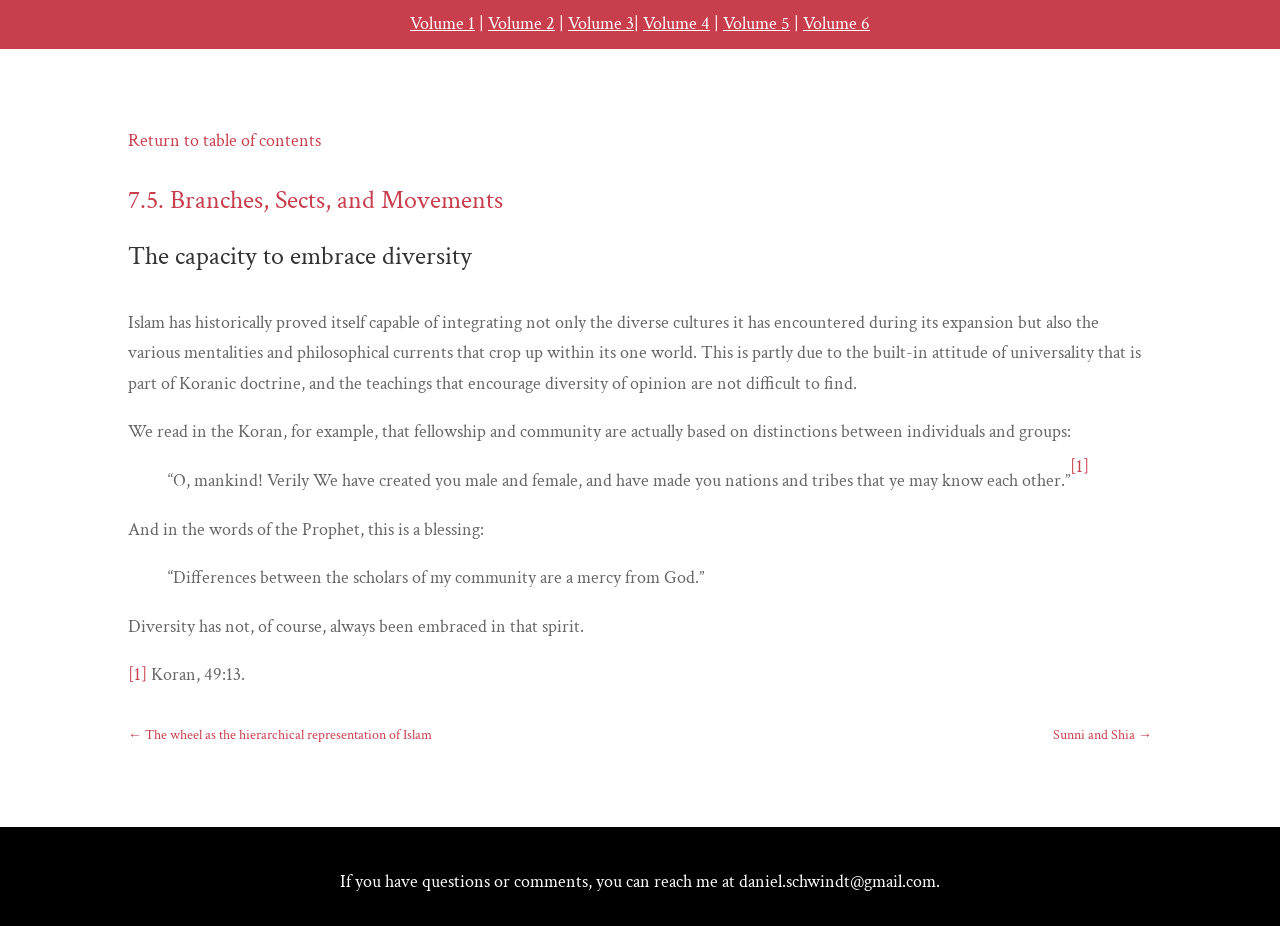Given the description of the UI element: "Sujata", predict the bounding box coordinates in the form of [left, top, right, bottom], with each value being a float between 0 and 1.

None